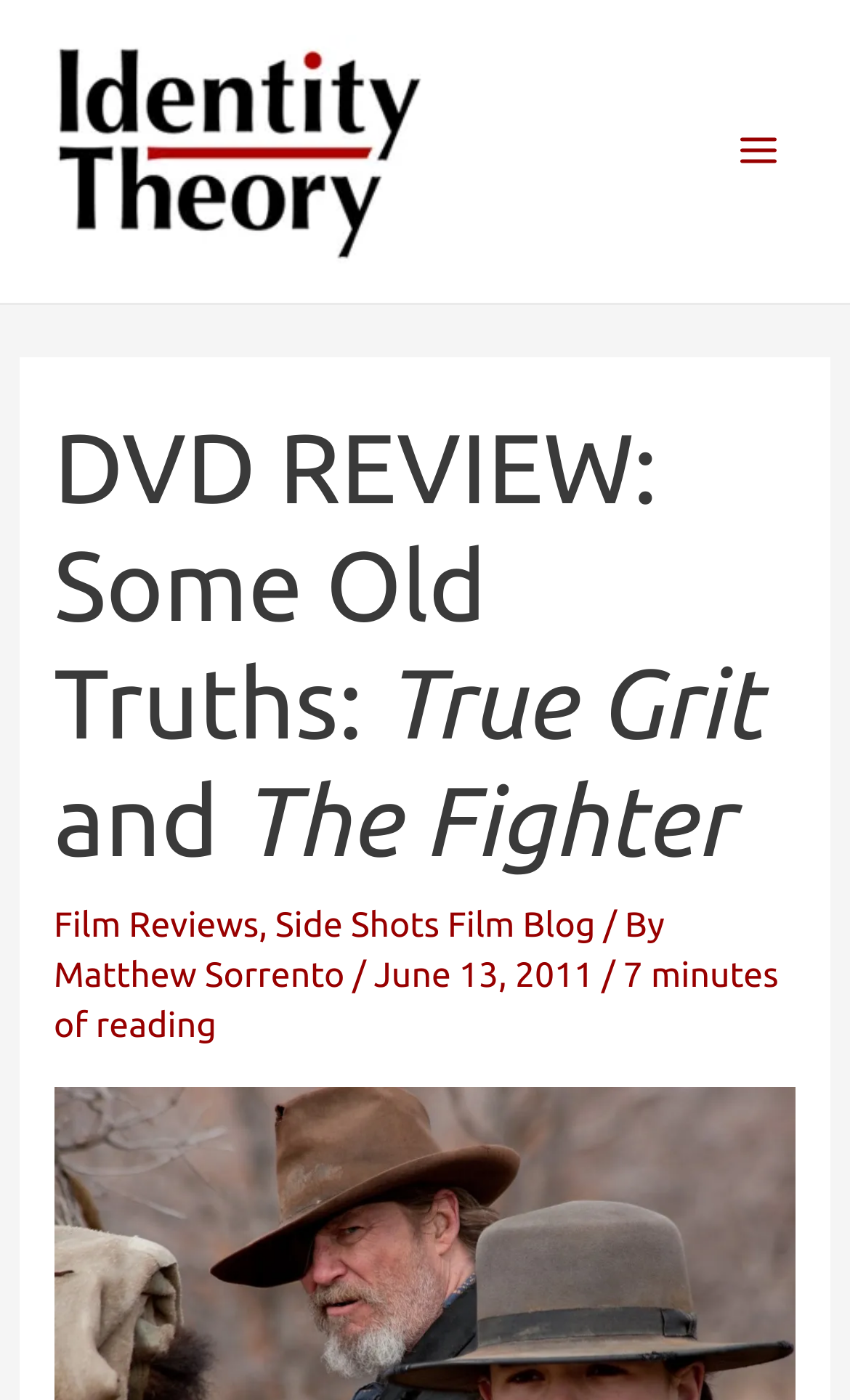Please provide a short answer using a single word or phrase for the question:
How long does it take to read the article?

7 minutes